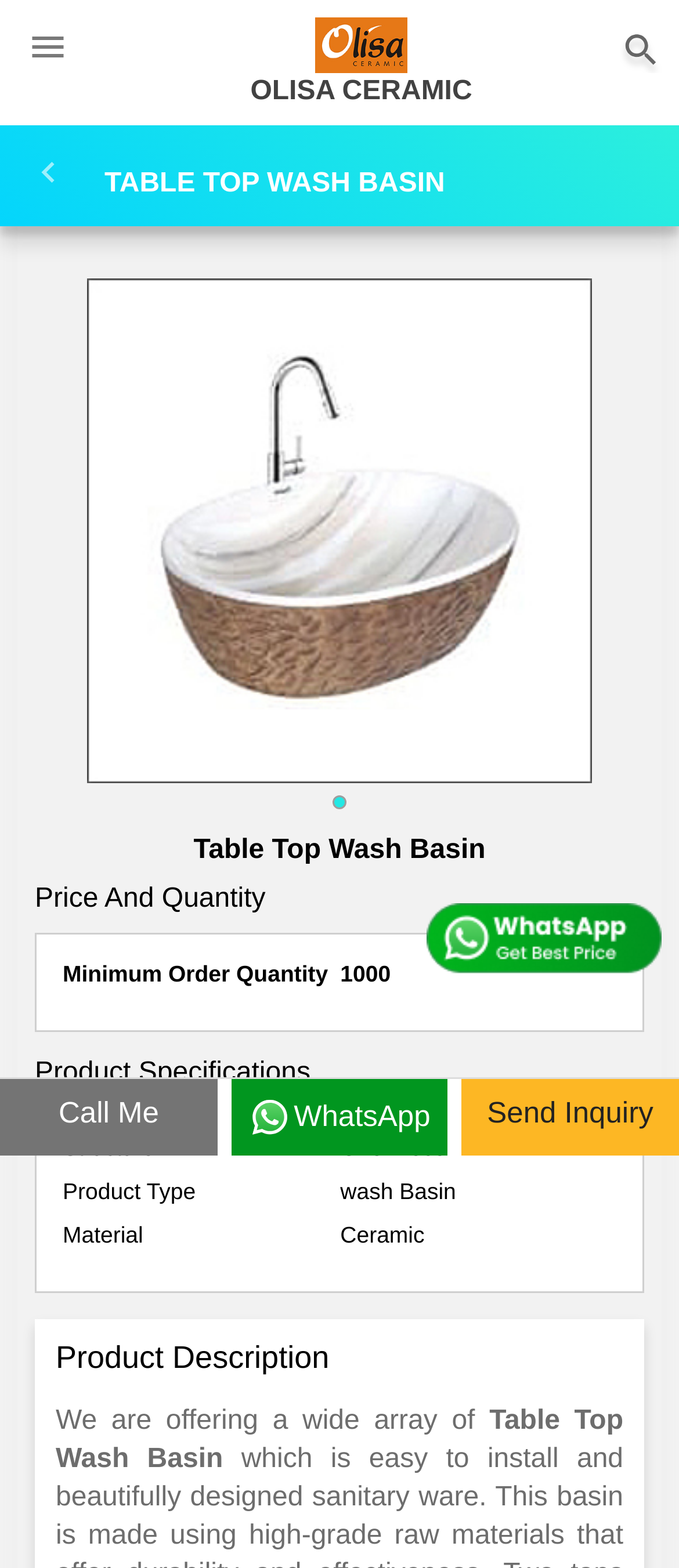What is the material of the product? From the image, respond with a single word or brief phrase.

Ceramic